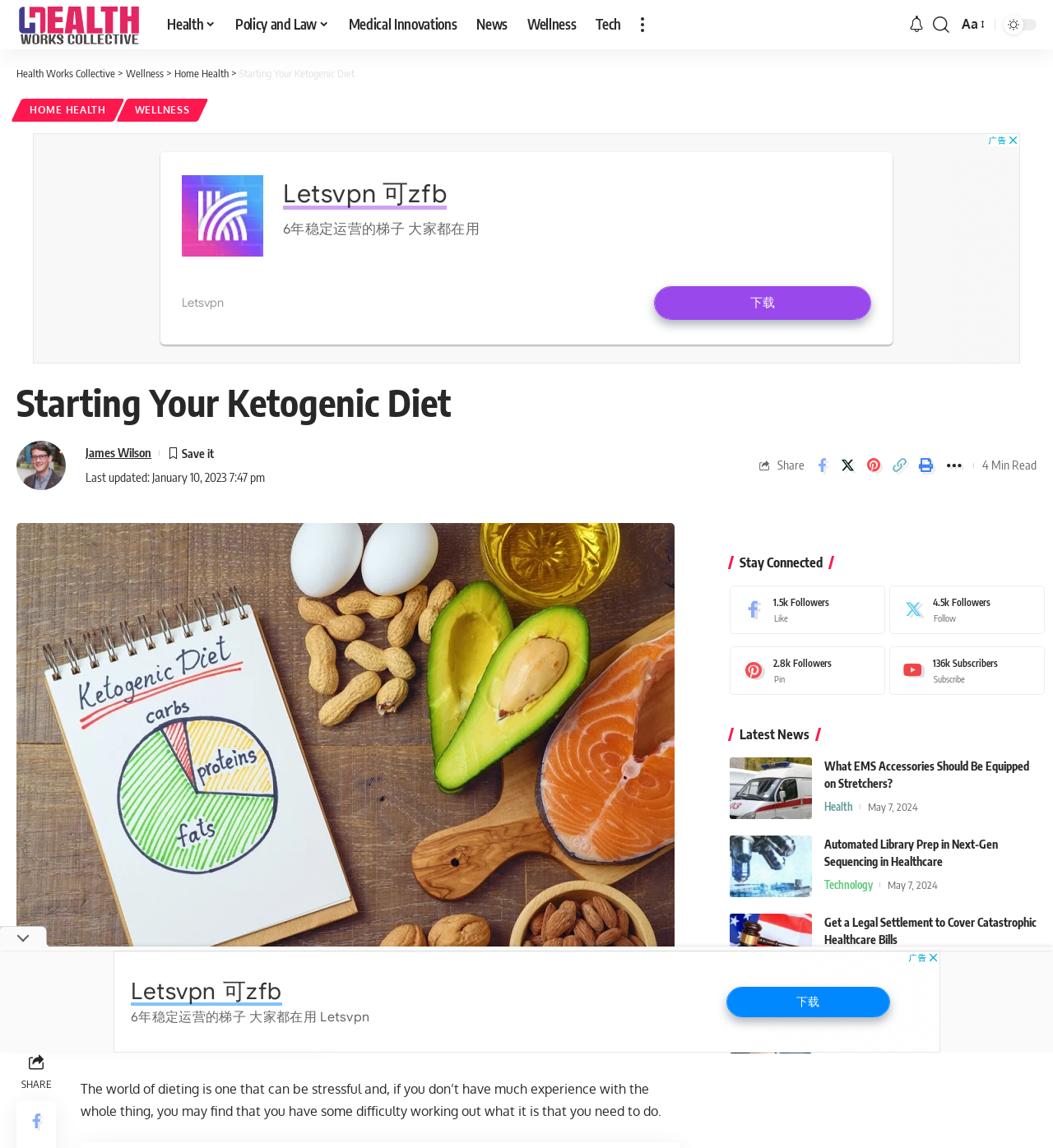Provide an in-depth caption for the contents of the webpage.

The webpage is about Health Works Collective, a website focused on health and wellness. At the top, there is a navigation menu with links to various categories, including Health, Policy and Law, Medical Innovations, News, Wellness, and Tech. Below the navigation menu, there is a header section with a link to the website's logo and a search bar.

The main content of the webpage is divided into several sections. The first section is an article titled "Starting Your Ketogenic Diet" with a brief introduction to the world of dieting and the challenges of getting started. The article is written by James Wilson, and there is a link to share the article on social media platforms.

Below the article, there is a section titled "Stay Connected" with links to the website's social media profiles, including Facebook, Twitter, Pinterest, and YouTube. The section also displays the number of followers and subscribers for each platform.

The next section is titled "Latest News" and features a list of recent news articles, including "What EMS Accessories Should Be Equipped on Stretchers?", "Automated Library Prep in Next-Gen Sequencing in Healthcare", and "Get a Legal Settlement to Cover Catastrophic Healthcare Bills". Each article has a link to read more and a timestamp indicating when it was published.

At the bottom of the webpage, there is a complementary section with links to the website's privacy policy, terms of use, and a button to accept the terms. There is also a link to more options and a notification icon.